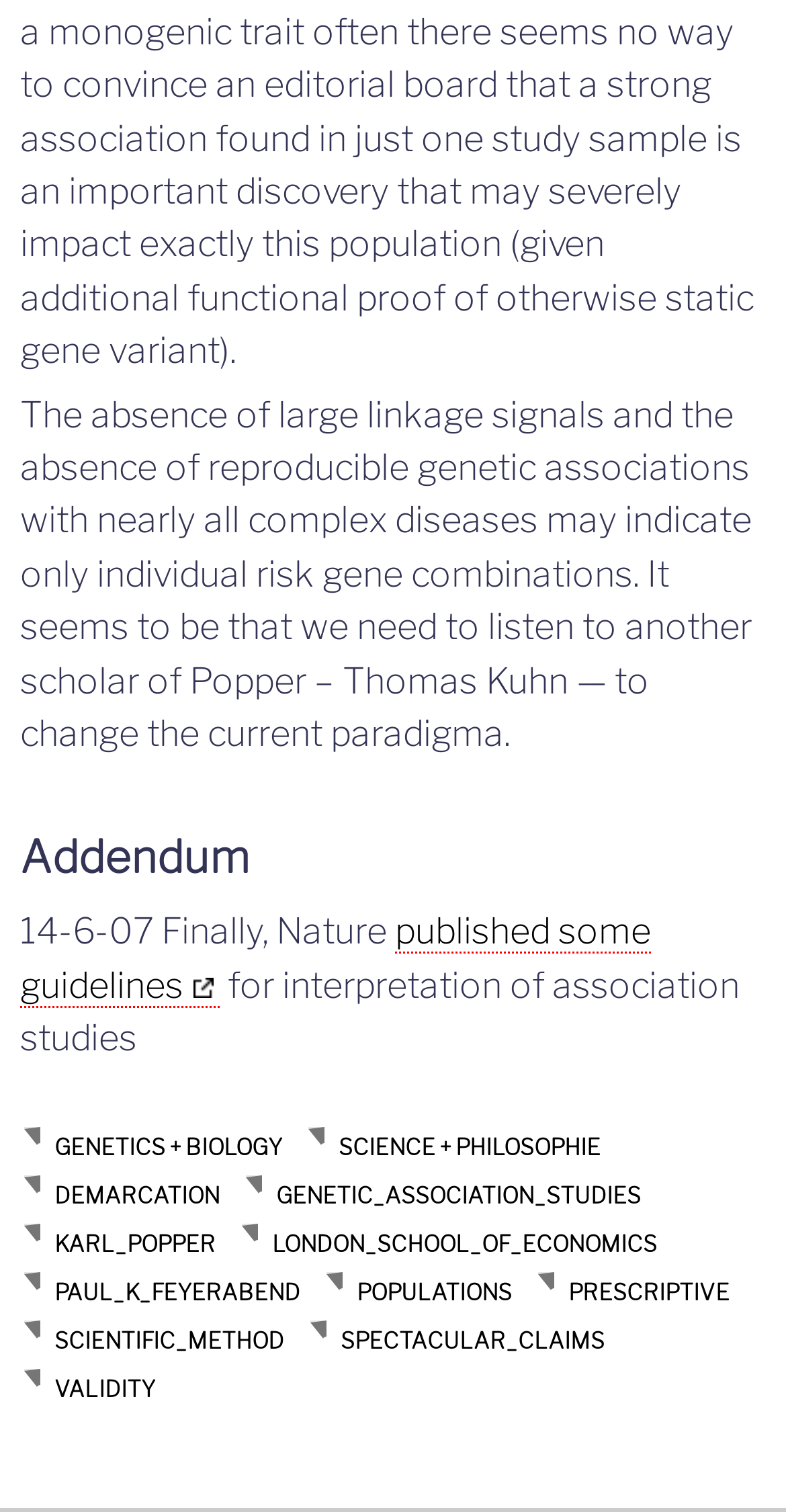Please determine the bounding box coordinates of the element to click on in order to accomplish the following task: "Contact us". Ensure the coordinates are four float numbers ranging from 0 to 1, i.e., [left, top, right, bottom].

None